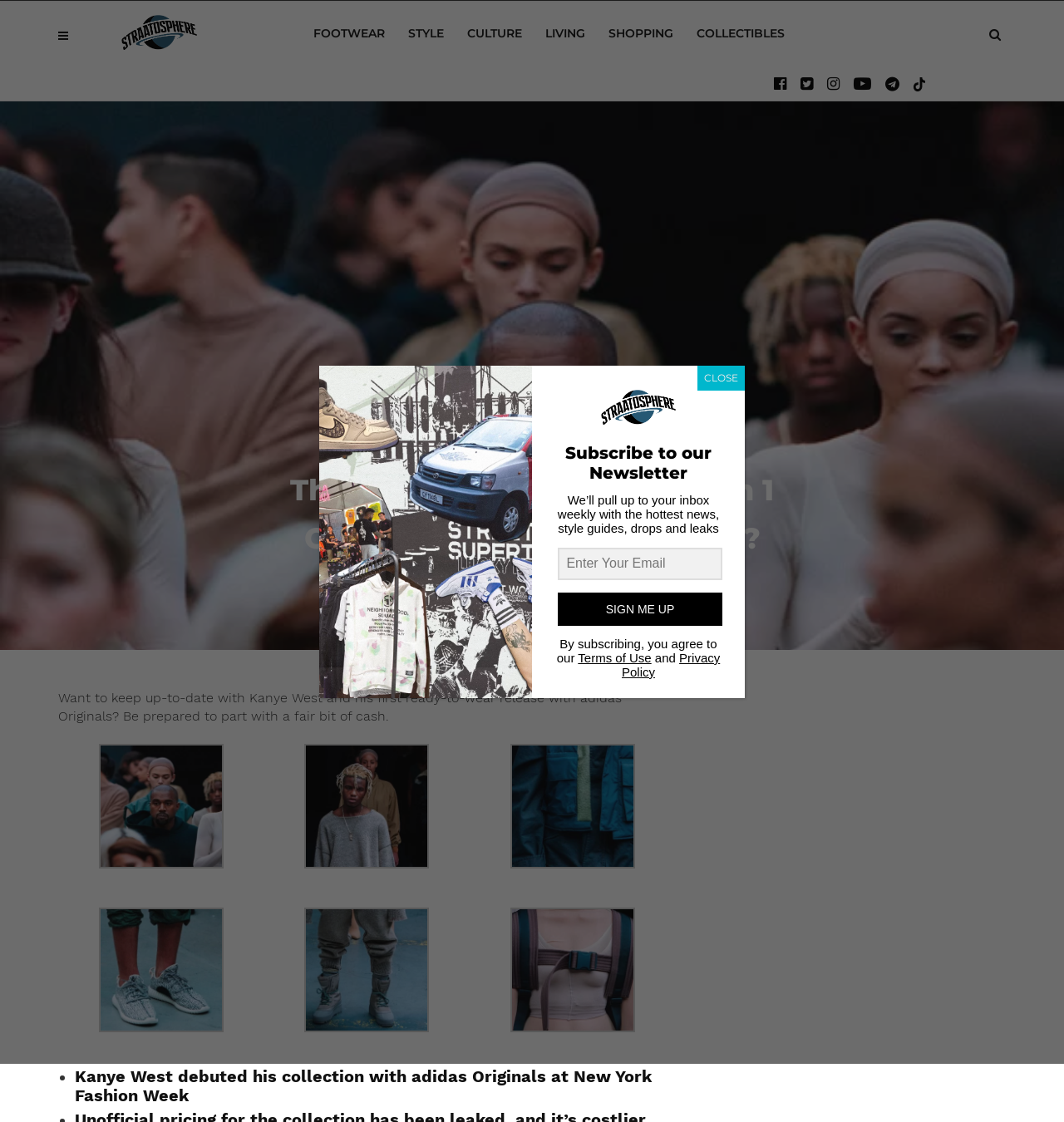Please determine the bounding box coordinates of the element to click in order to execute the following instruction: "View the FOOTWEAR category". The coordinates should be four float numbers between 0 and 1, specified as [left, top, right, bottom].

[0.283, 0.008, 0.372, 0.052]